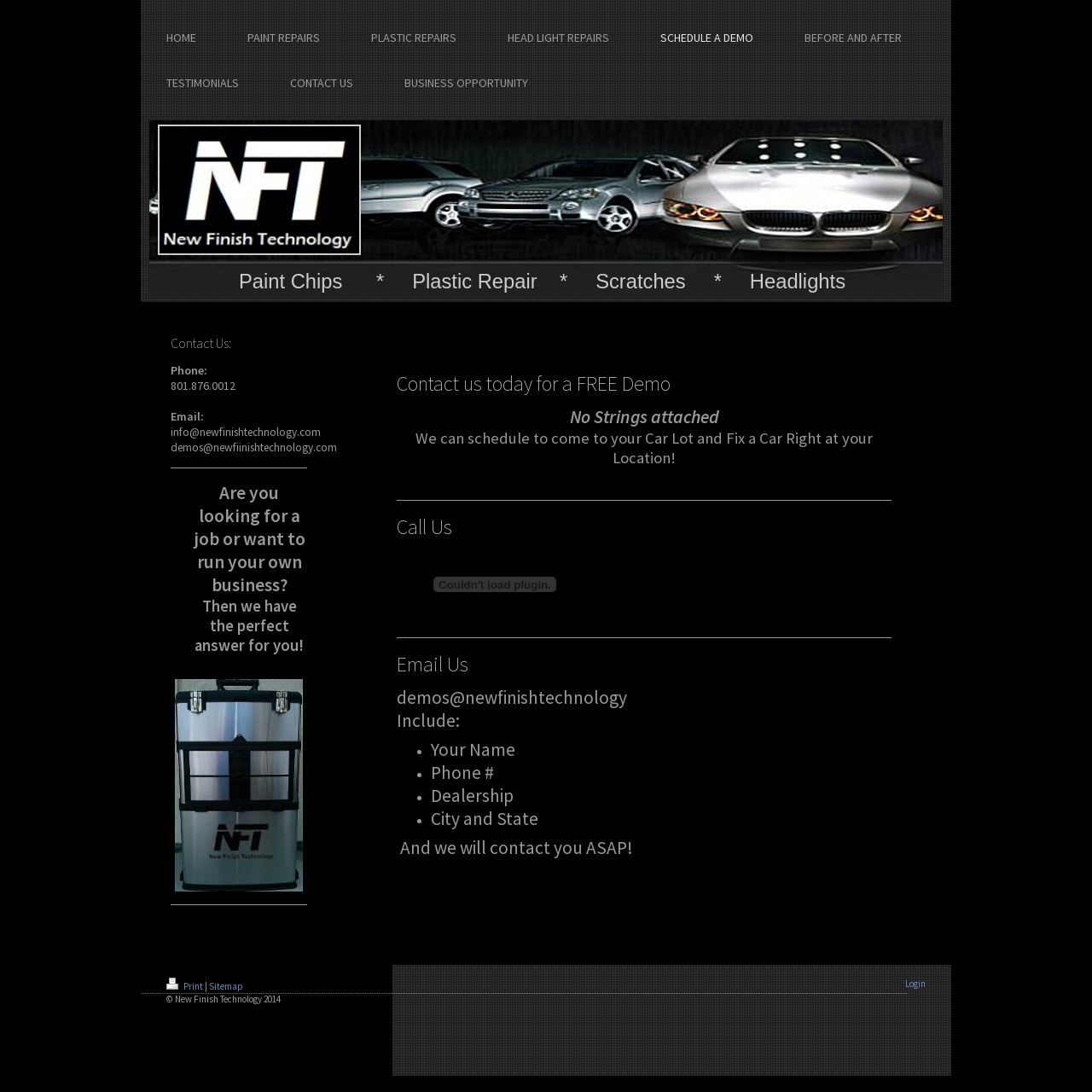Locate the bounding box coordinates of the element that should be clicked to execute the following instruction: "Click on the HOME link".

[0.129, 0.0, 0.203, 0.041]